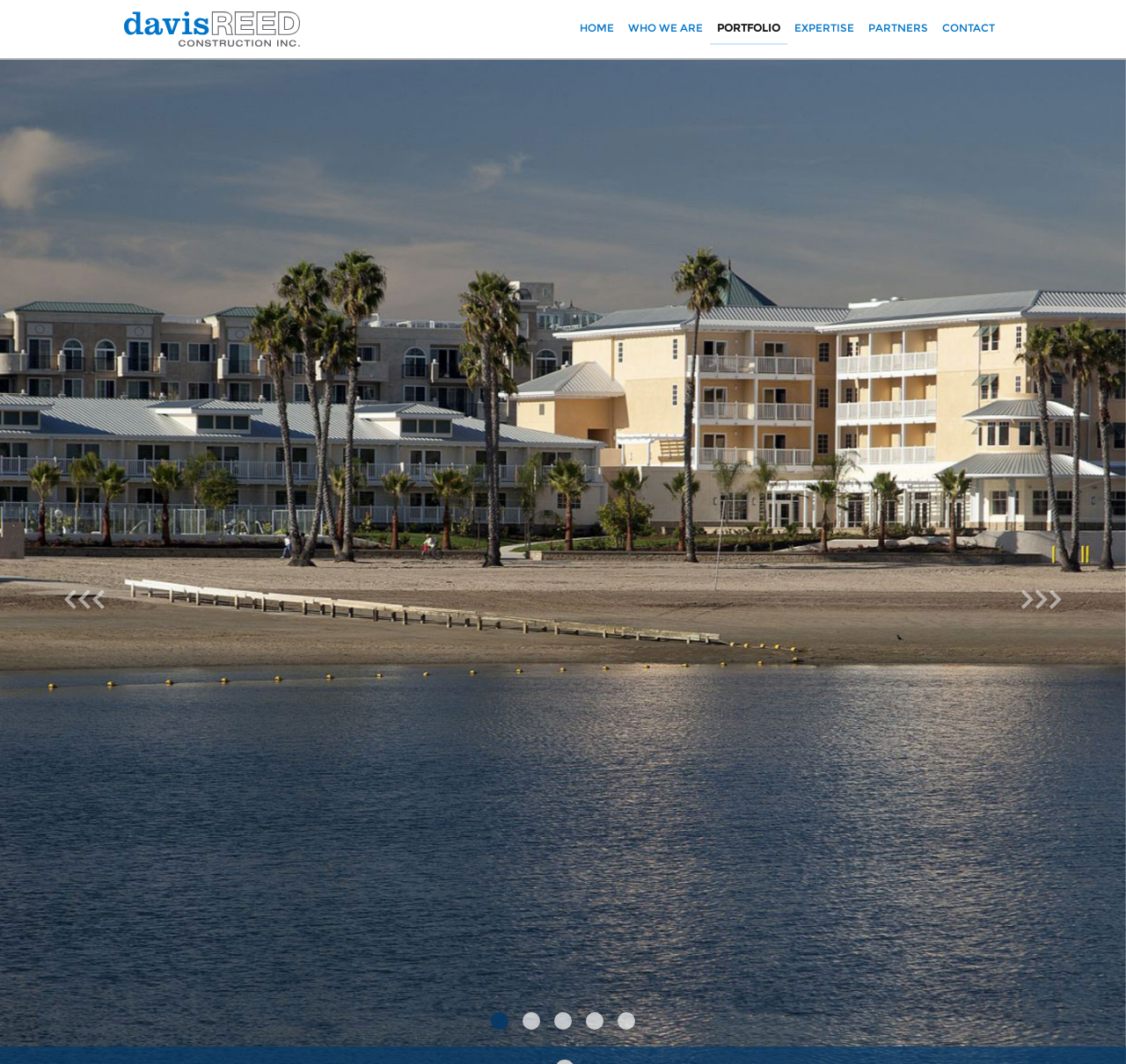Answer the following inquiry with a single word or phrase:
What is the last menu item?

CONTACT